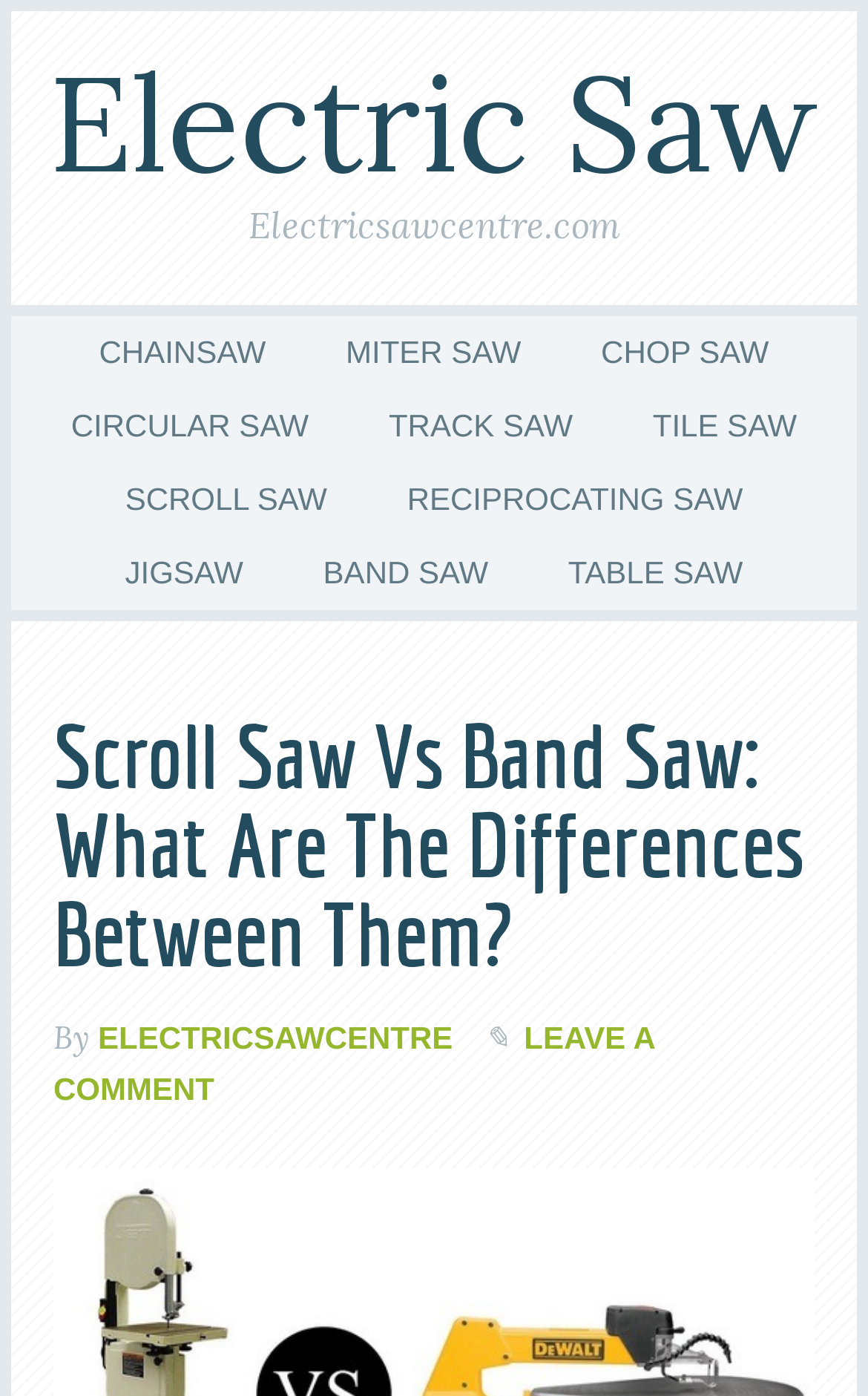Please identify the coordinates of the bounding box that should be clicked to fulfill this instruction: "Read Scroll Saw Vs Band Saw article".

[0.062, 0.504, 0.926, 0.705]